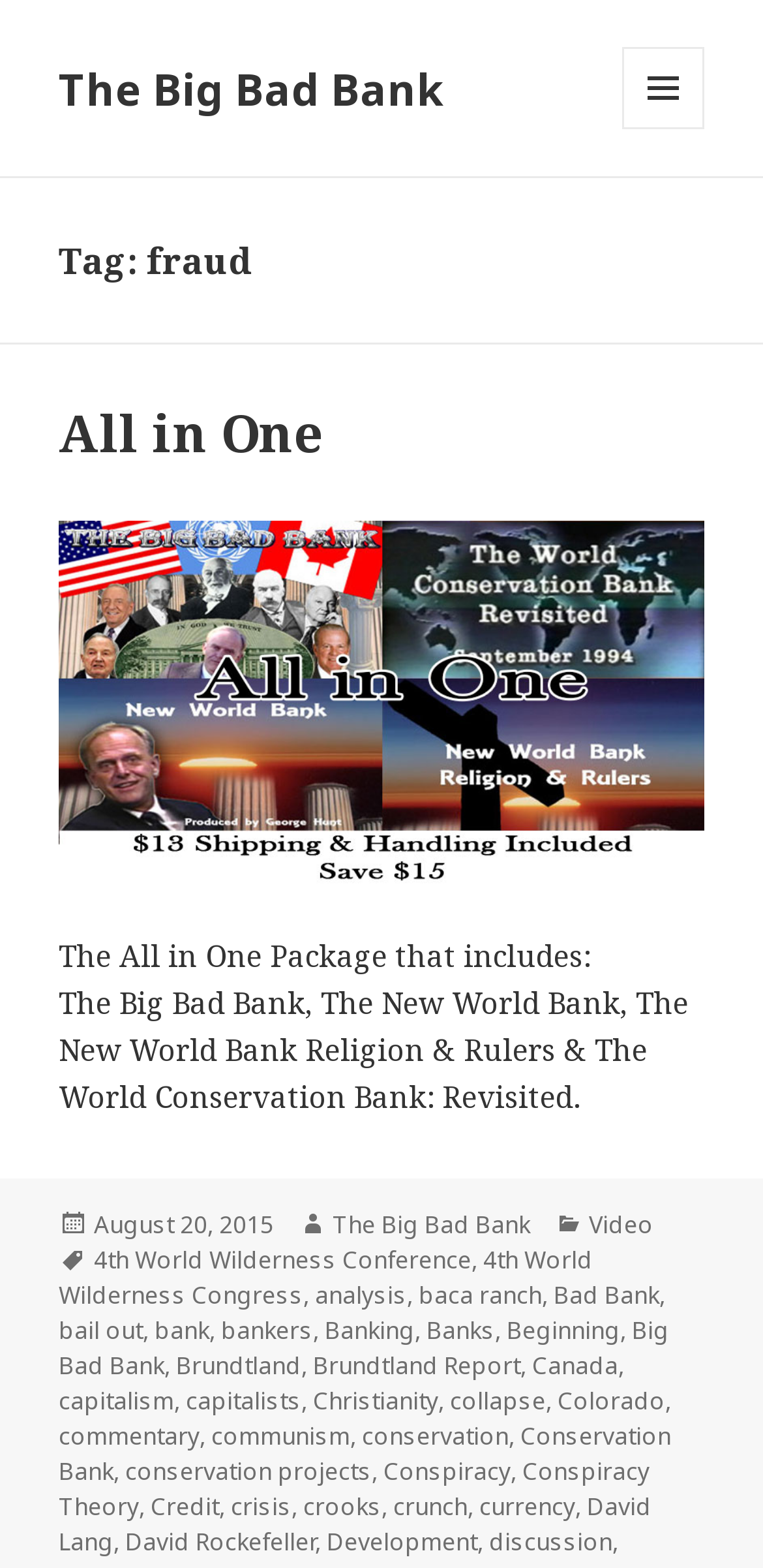Find the bounding box coordinates of the clickable area that will achieve the following instruction: "Click the 'August 20, 2015' link".

[0.123, 0.77, 0.359, 0.792]